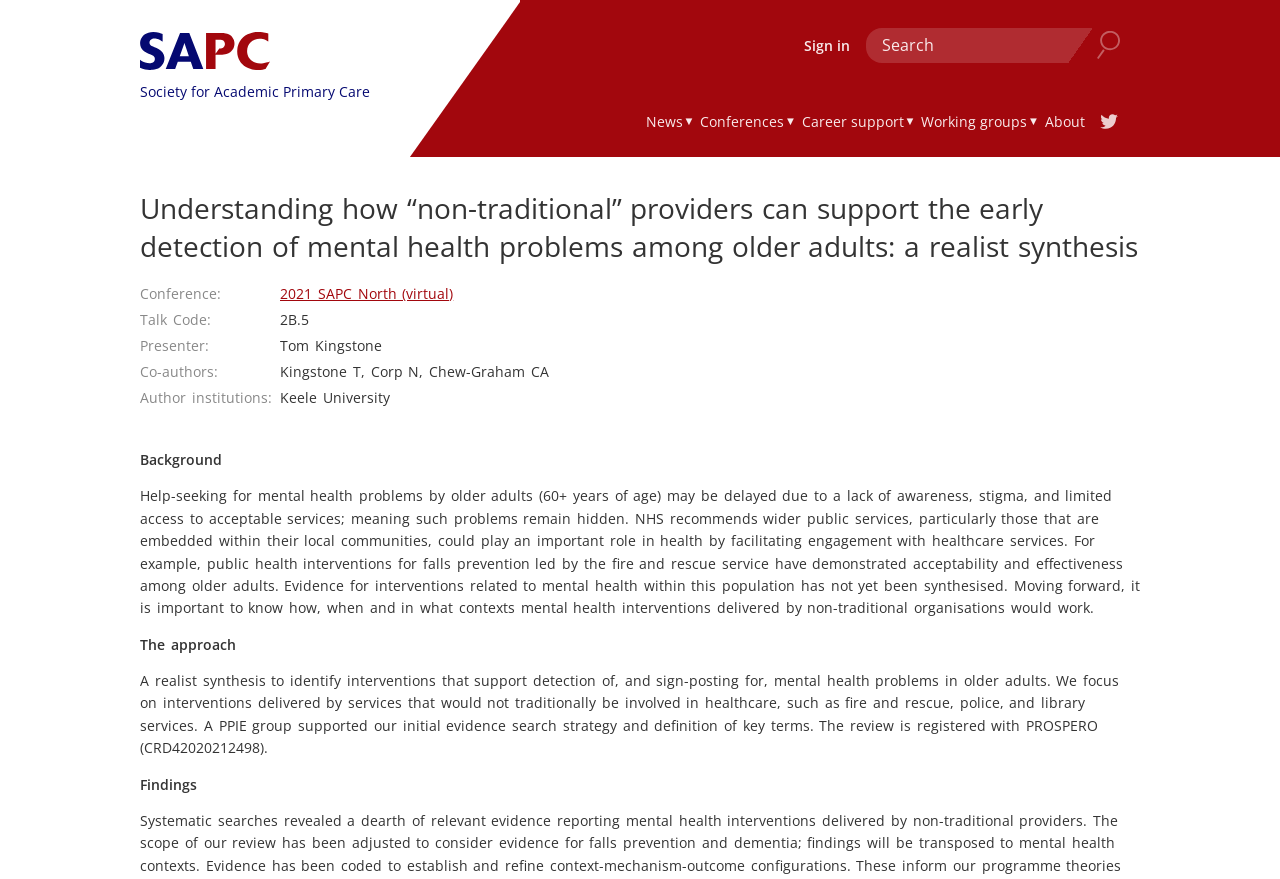Who is the presenter of the talk?
Please answer the question with a detailed response using the information from the screenshot.

The presenter of the talk is mentioned in the section below the conference details, where it says 'Presenter: Tom Kingstone'.